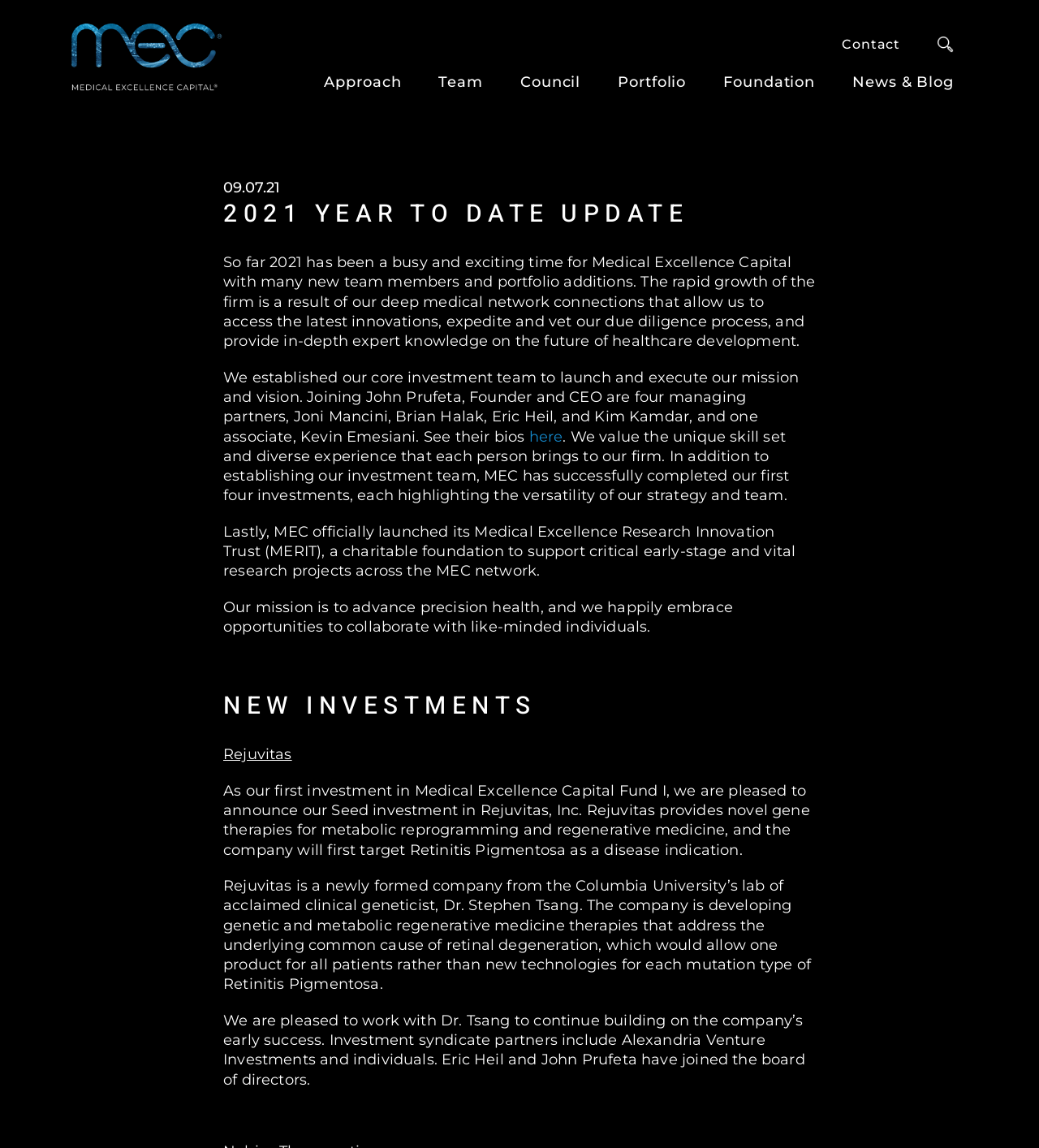Determine the bounding box coordinates of the clickable element necessary to fulfill the instruction: "Click the Contact link". Provide the coordinates as four float numbers within the 0 to 1 range, i.e., [left, top, right, bottom].

[0.811, 0.032, 0.866, 0.045]